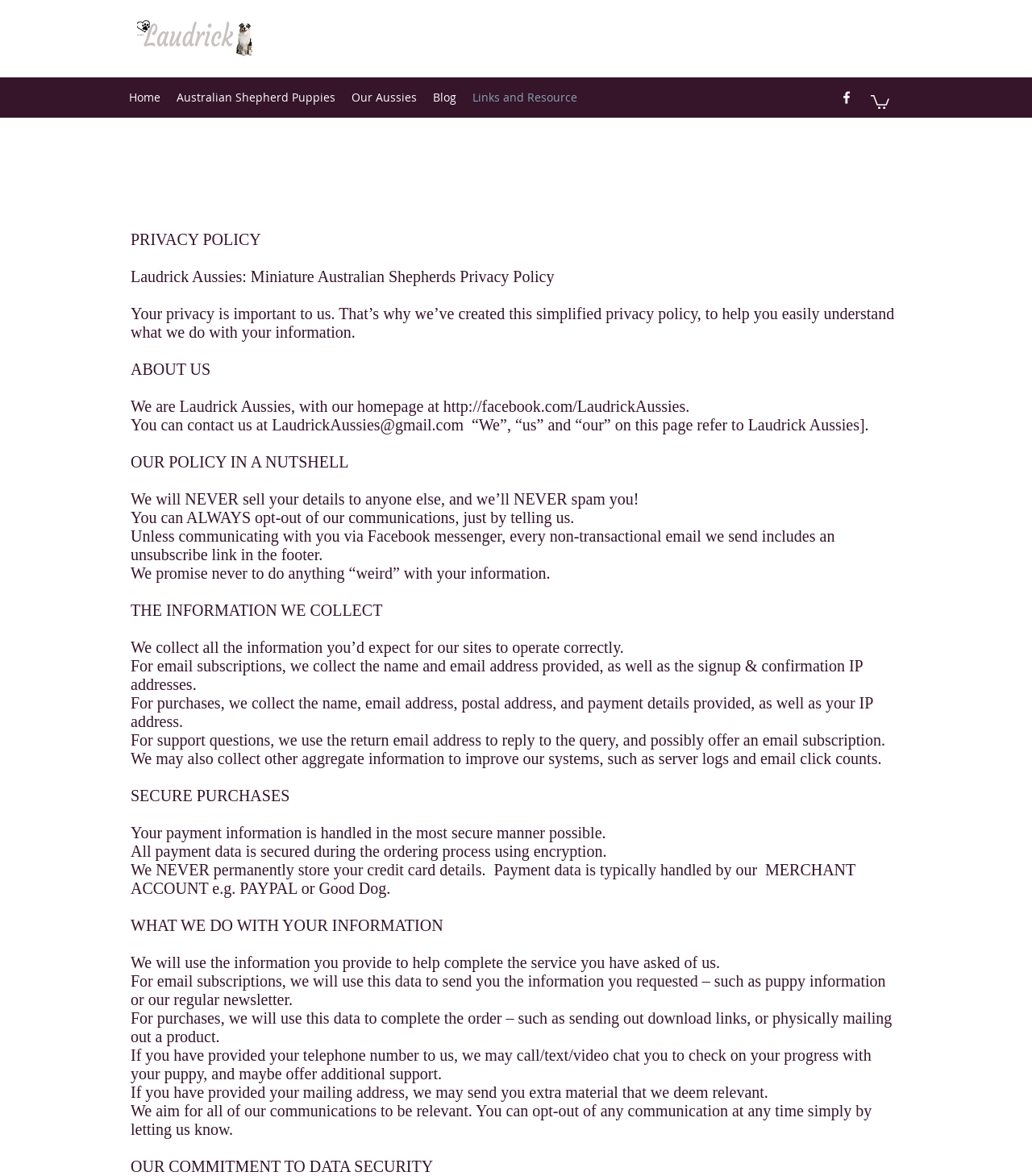Return the bounding box coordinates of the UI element that corresponds to this description: "Our Aussies". The coordinates must be given as four float numbers in the range of 0 and 1, [left, top, right, bottom].

[0.333, 0.073, 0.412, 0.093]